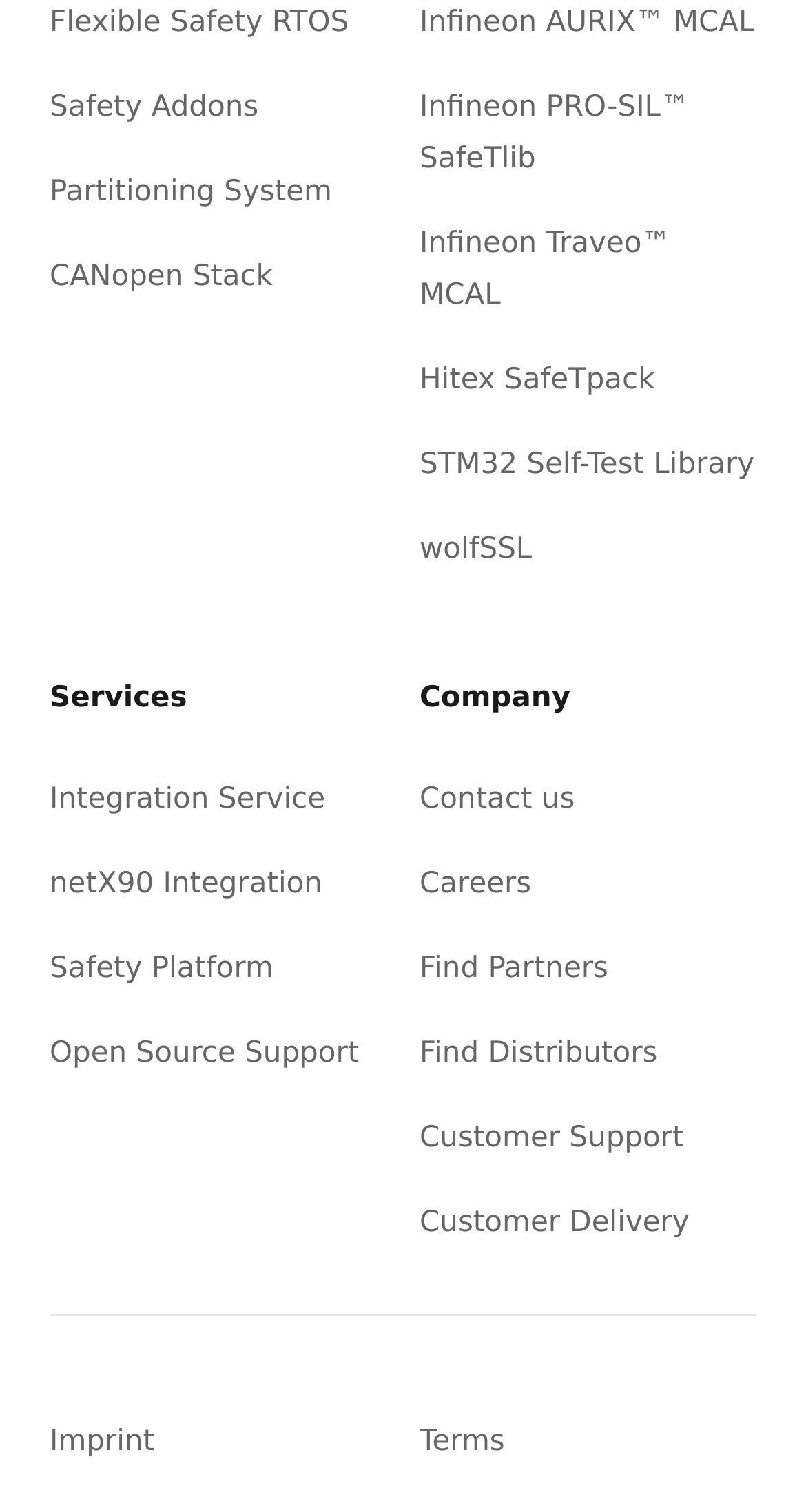What is the last link at the bottom left?
Provide a one-word or short-phrase answer based on the image.

Imprint